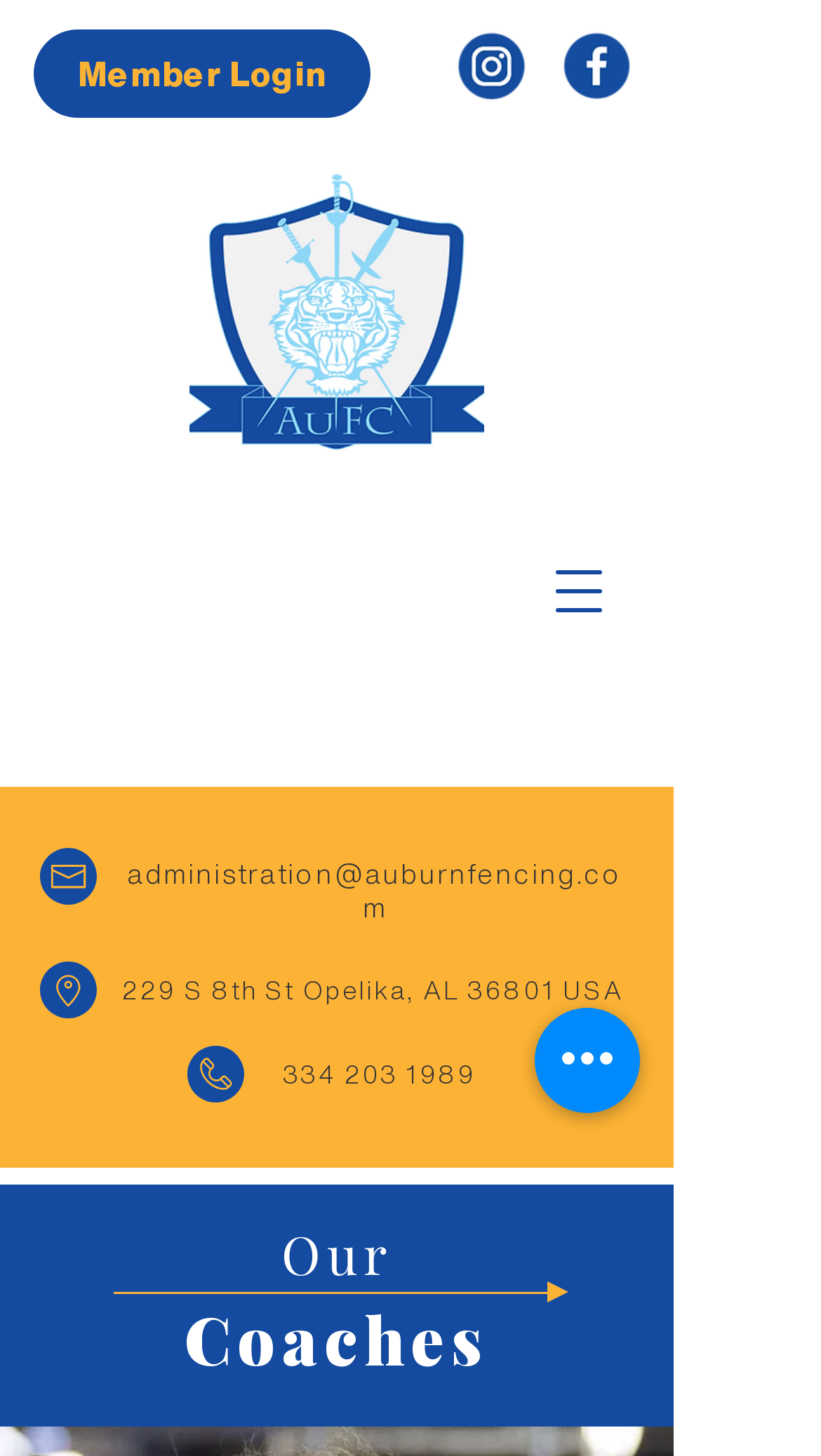Please determine the bounding box coordinates for the UI element described here. Use the format (top-left x, top-left y, bottom-right x, bottom-right y) with values bounded between 0 and 1: administration@auburnfencing.com

[0.155, 0.591, 0.758, 0.632]